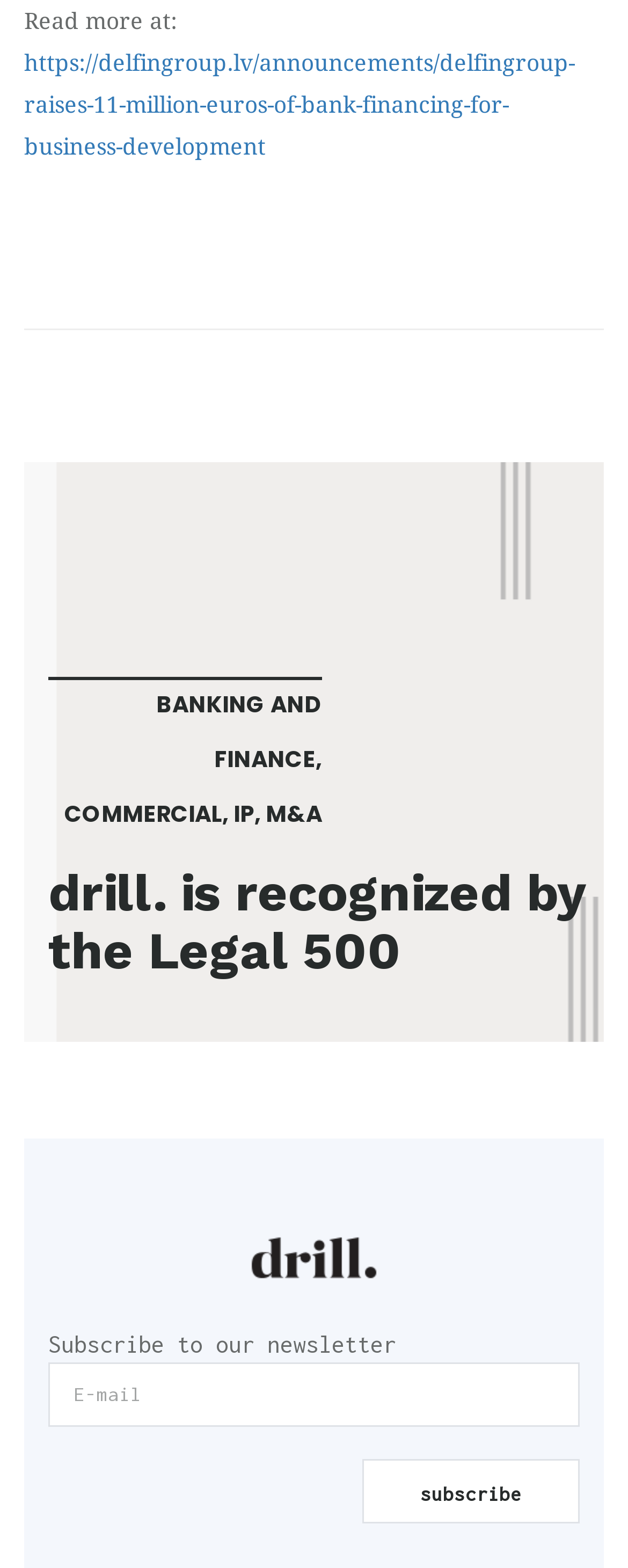Using the format (top-left x, top-left y, bottom-right x, bottom-right y), provide the bounding box coordinates for the described UI element. All values should be floating point numbers between 0 and 1: name="your-email" placeholder="E-mail"

[0.077, 0.869, 0.923, 0.91]